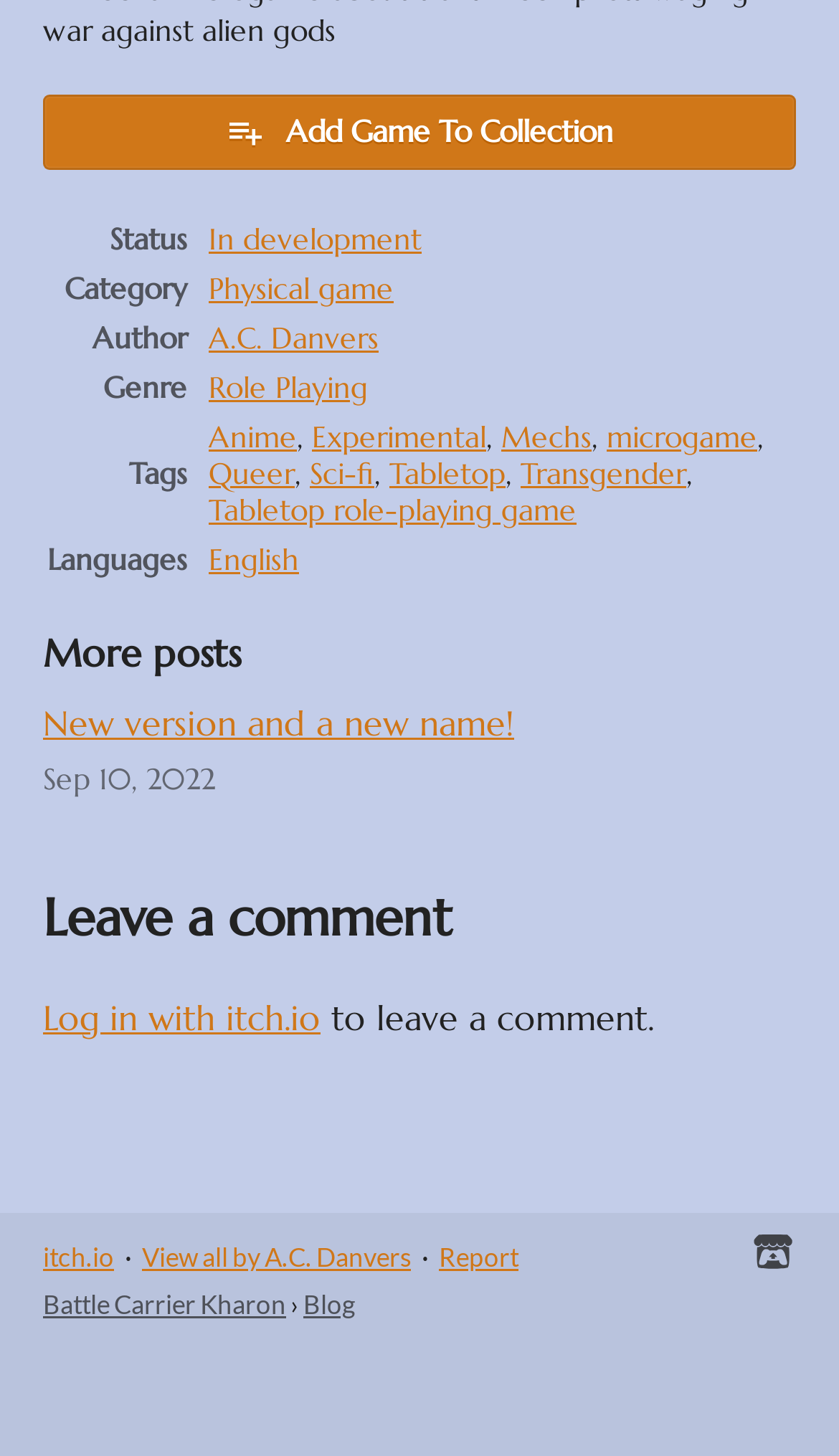Please identify the bounding box coordinates of the clickable area that will fulfill the following instruction: "View blog". The coordinates should be in the format of four float numbers between 0 and 1, i.e., [left, top, right, bottom].

[0.362, 0.884, 0.423, 0.906]